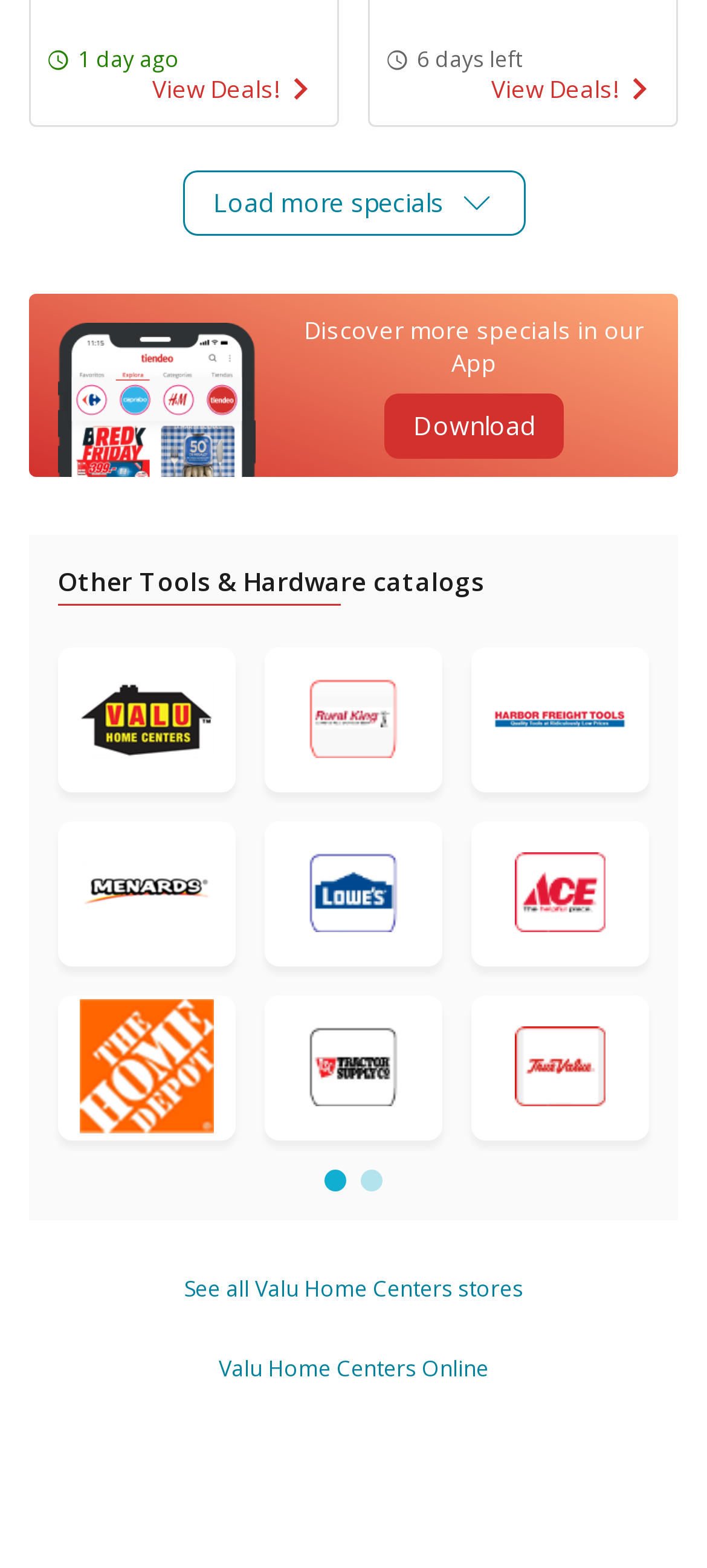Locate the bounding box coordinates of the clickable region to complete the following instruction: "Download the Tiendeo app."

[0.544, 0.251, 0.797, 0.292]